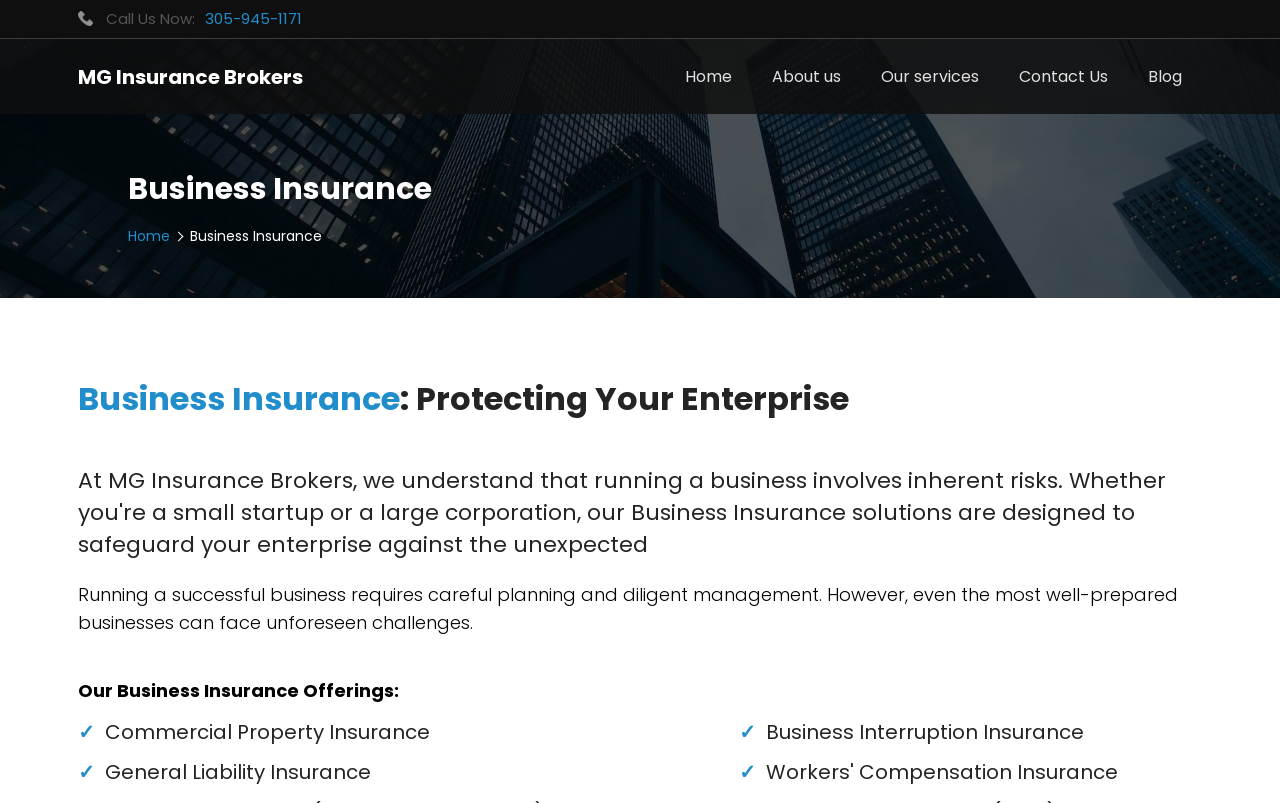Based on the image, provide a detailed and complete answer to the question: 
How many navigation links are at the top of the page?

I counted the number of navigation links at the top of the page, which are Home, About us, Our services, Contact Us, and Blog.